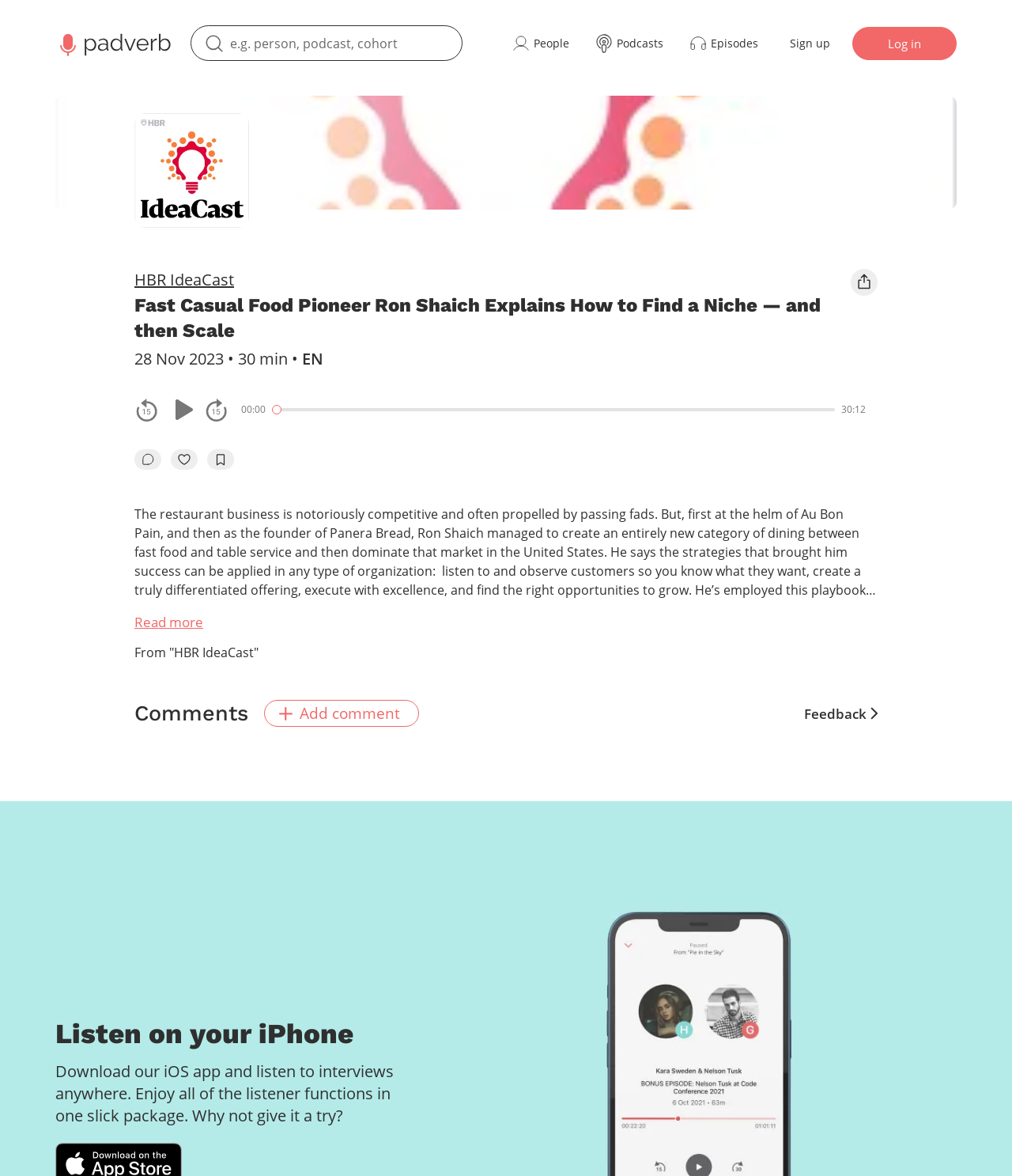Please locate the bounding box coordinates of the element that should be clicked to complete the given instruction: "Play or pause the audio".

[0.167, 0.338, 0.192, 0.359]